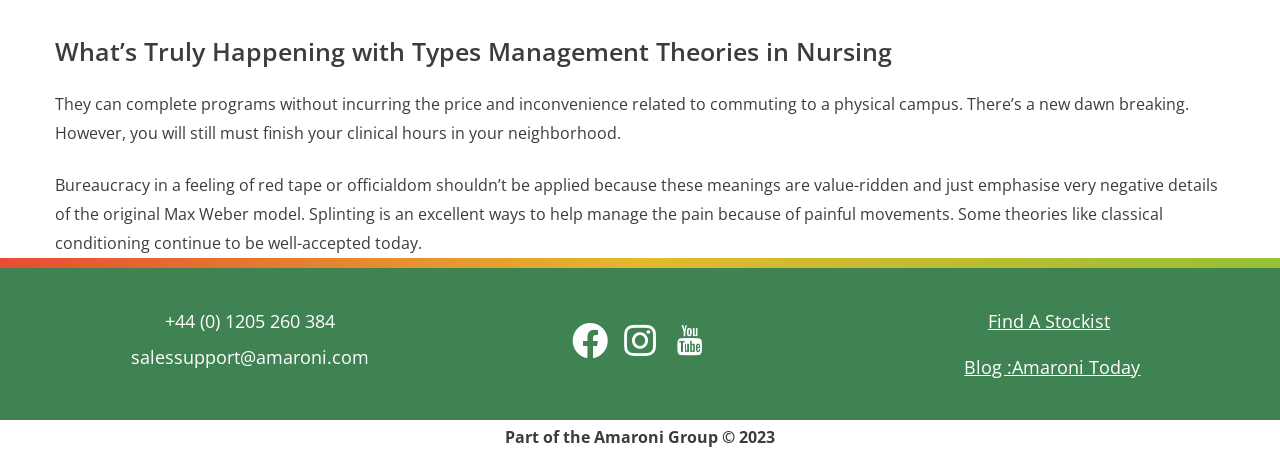Answer the following inquiry with a single word or phrase:
What is the name of the company?

Amaroni